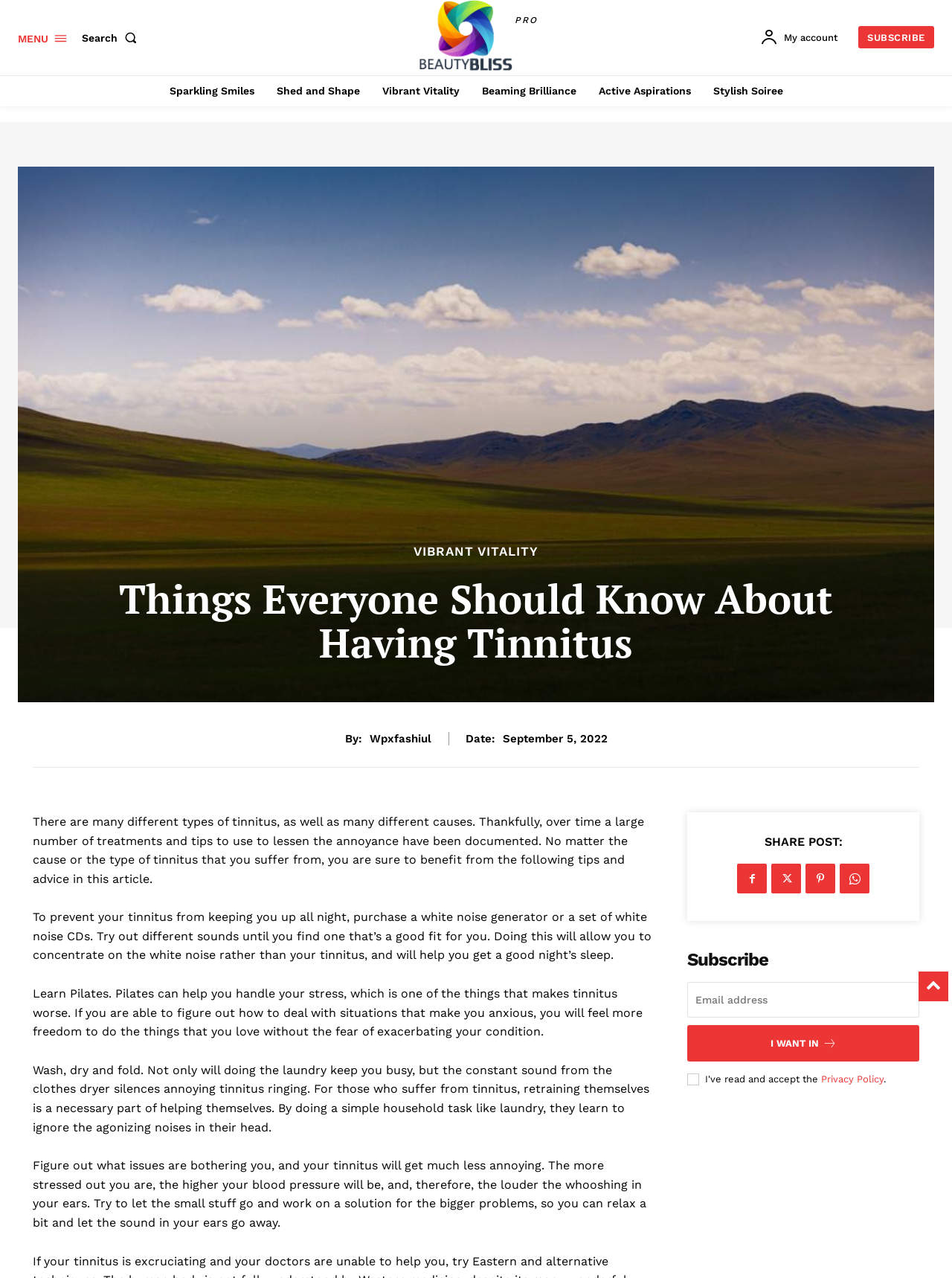Using the element description aria-label="email" name="email" placeholder="Email address", predict the bounding box coordinates for the UI element. Provide the coordinates in (top-left x, top-left y, bottom-right x, bottom-right y) format with values ranging from 0 to 1.

[0.722, 0.768, 0.966, 0.796]